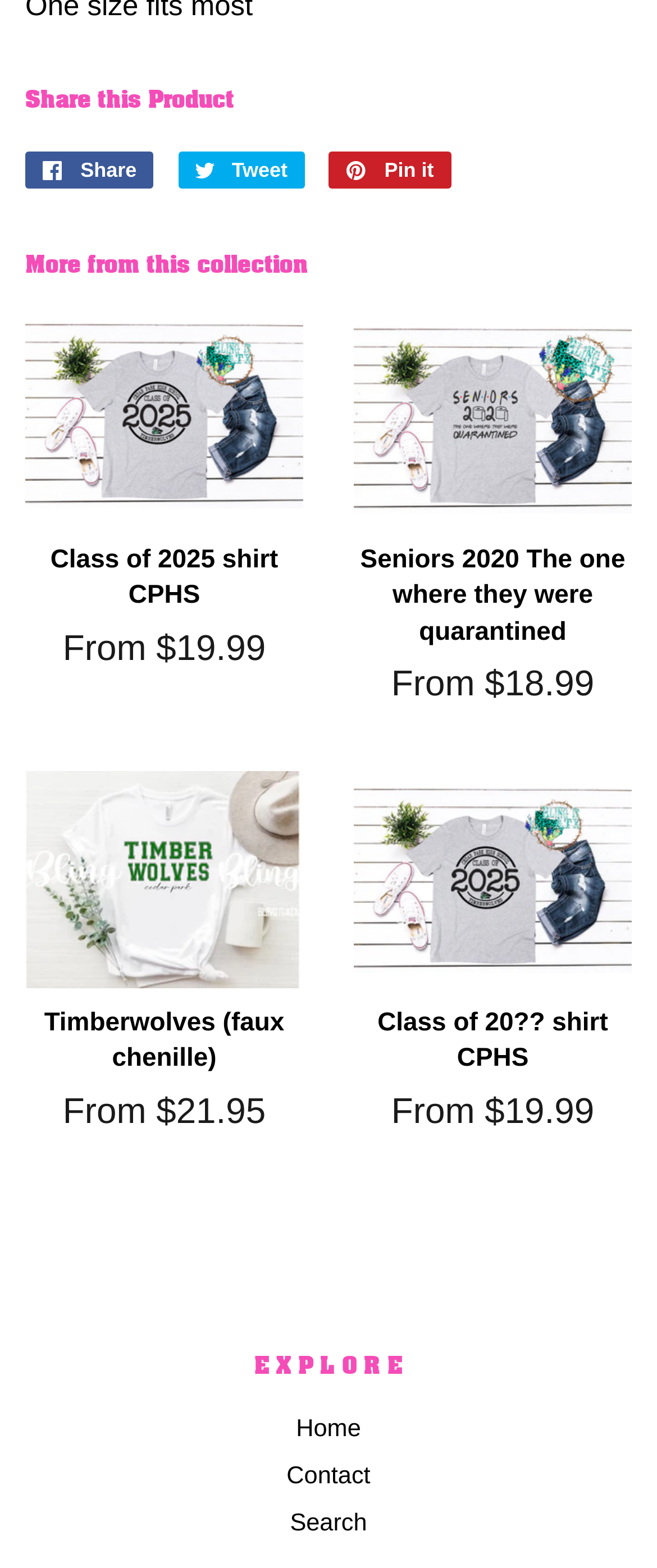Determine the bounding box coordinates of the region that needs to be clicked to achieve the task: "Share on Facebook".

[0.038, 0.096, 0.234, 0.12]